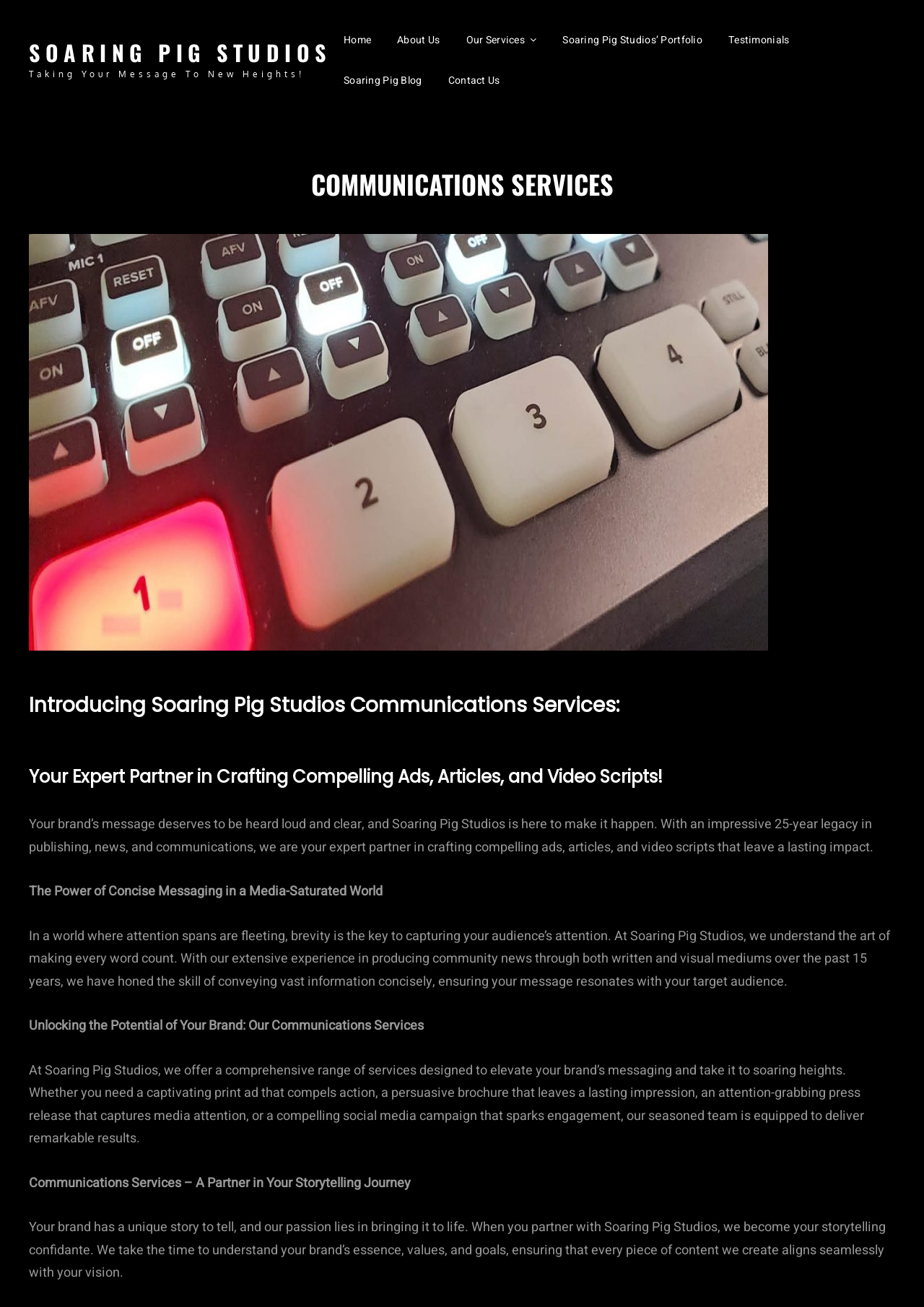Based on the element description "Testimonials", predict the bounding box coordinates of the UI element.

[0.776, 0.015, 0.867, 0.046]